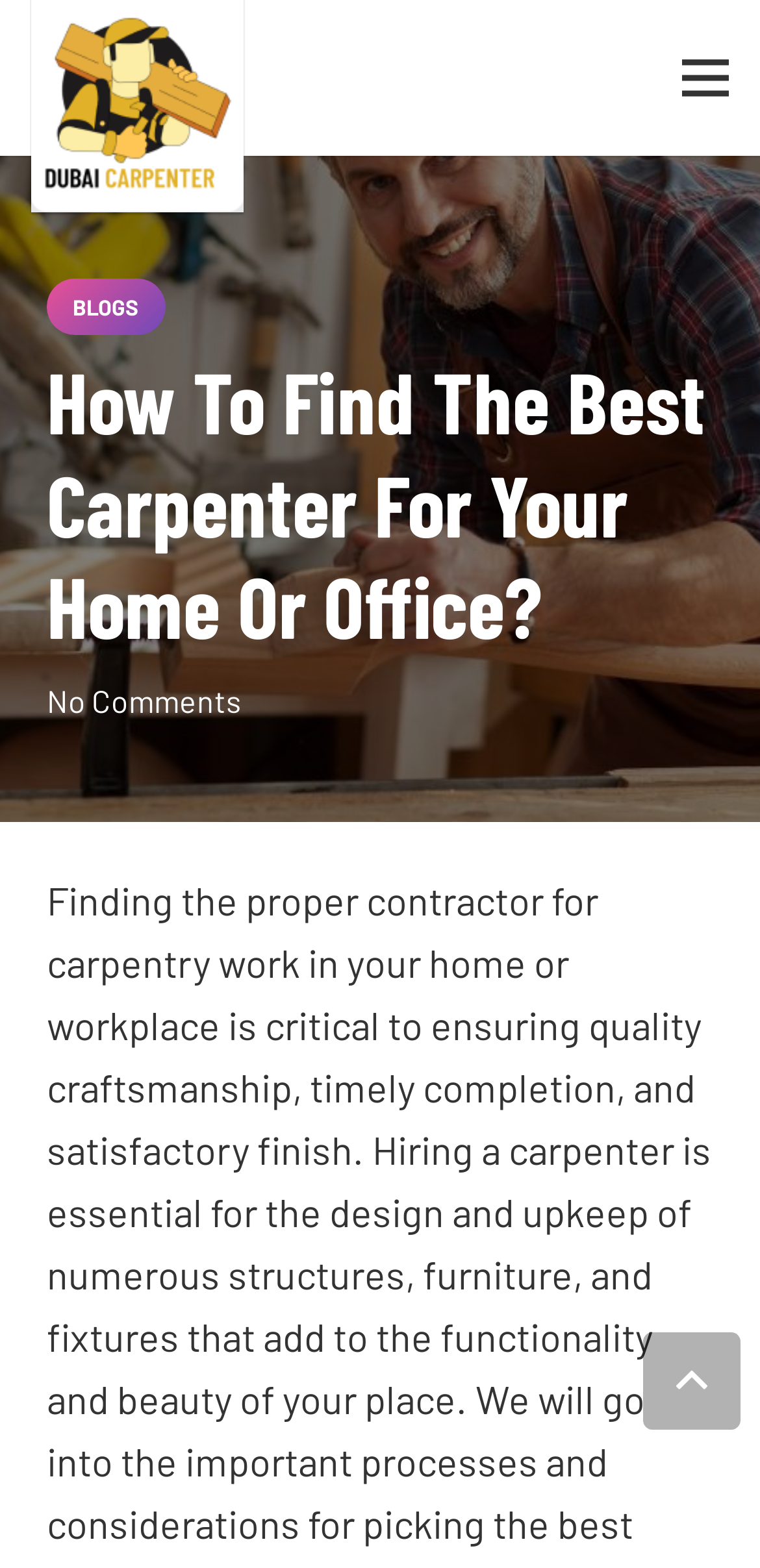Please determine the bounding box coordinates, formatted as (top-left x, top-left y, bottom-right x, bottom-right y), with all values as floating point numbers between 0 and 1. Identify the bounding box of the region described as: No Comments

[0.062, 0.435, 0.318, 0.459]